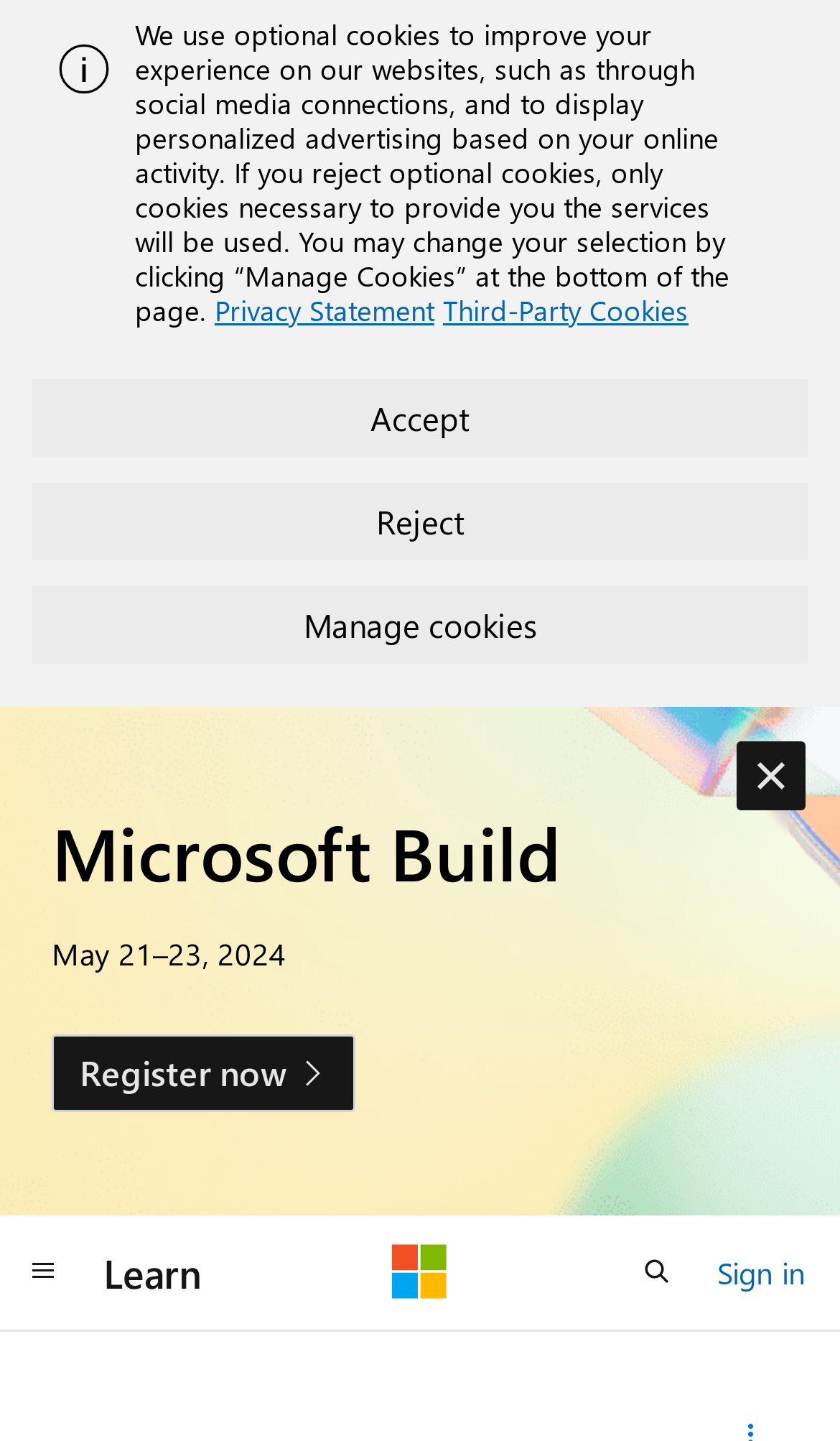Use a single word or phrase to answer the question:
How many links are there in the top navigation bar?

3